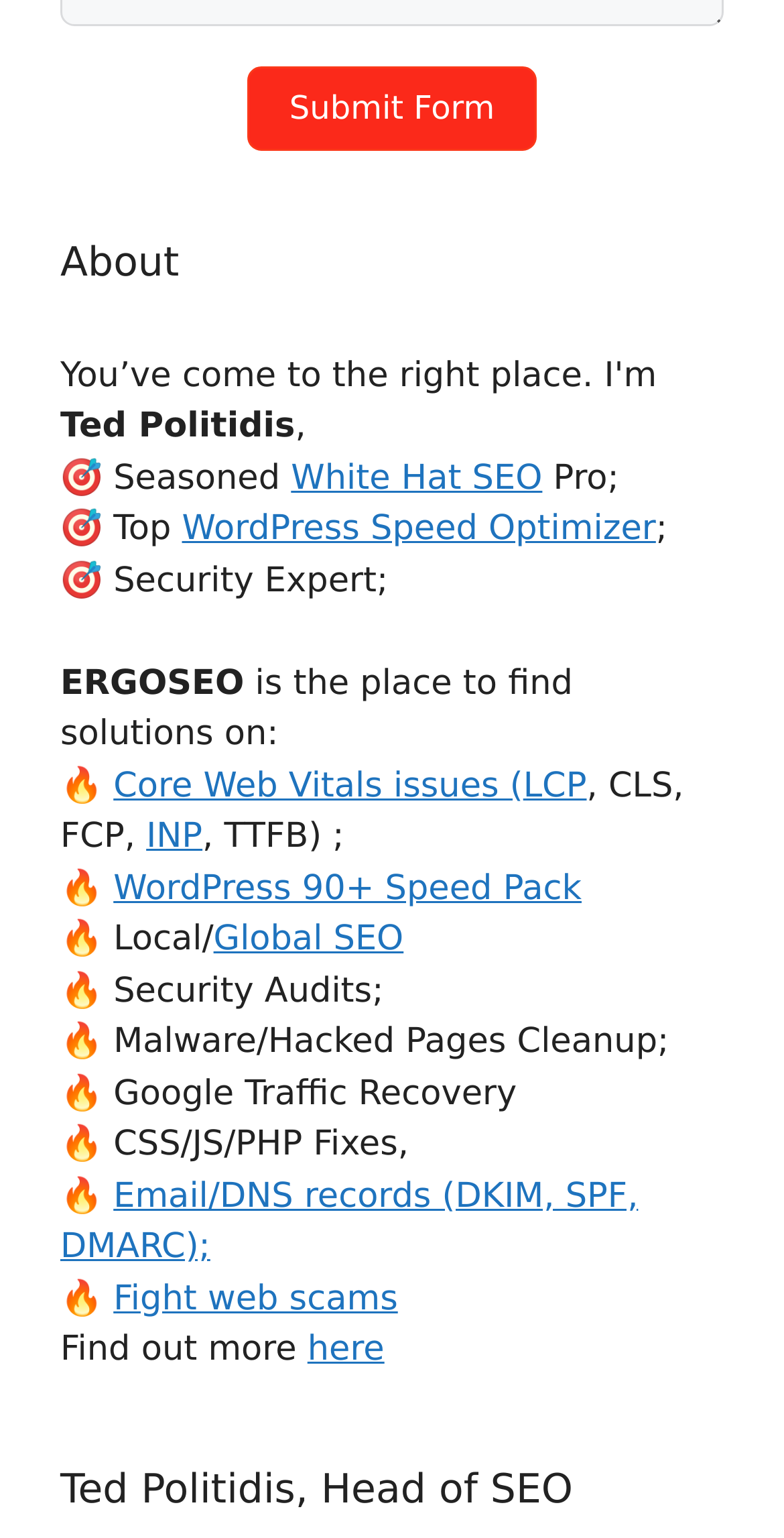Find the bounding box coordinates for the UI element that matches this description: "WordPress 90+ Speed Pack".

[0.145, 0.577, 0.742, 0.604]